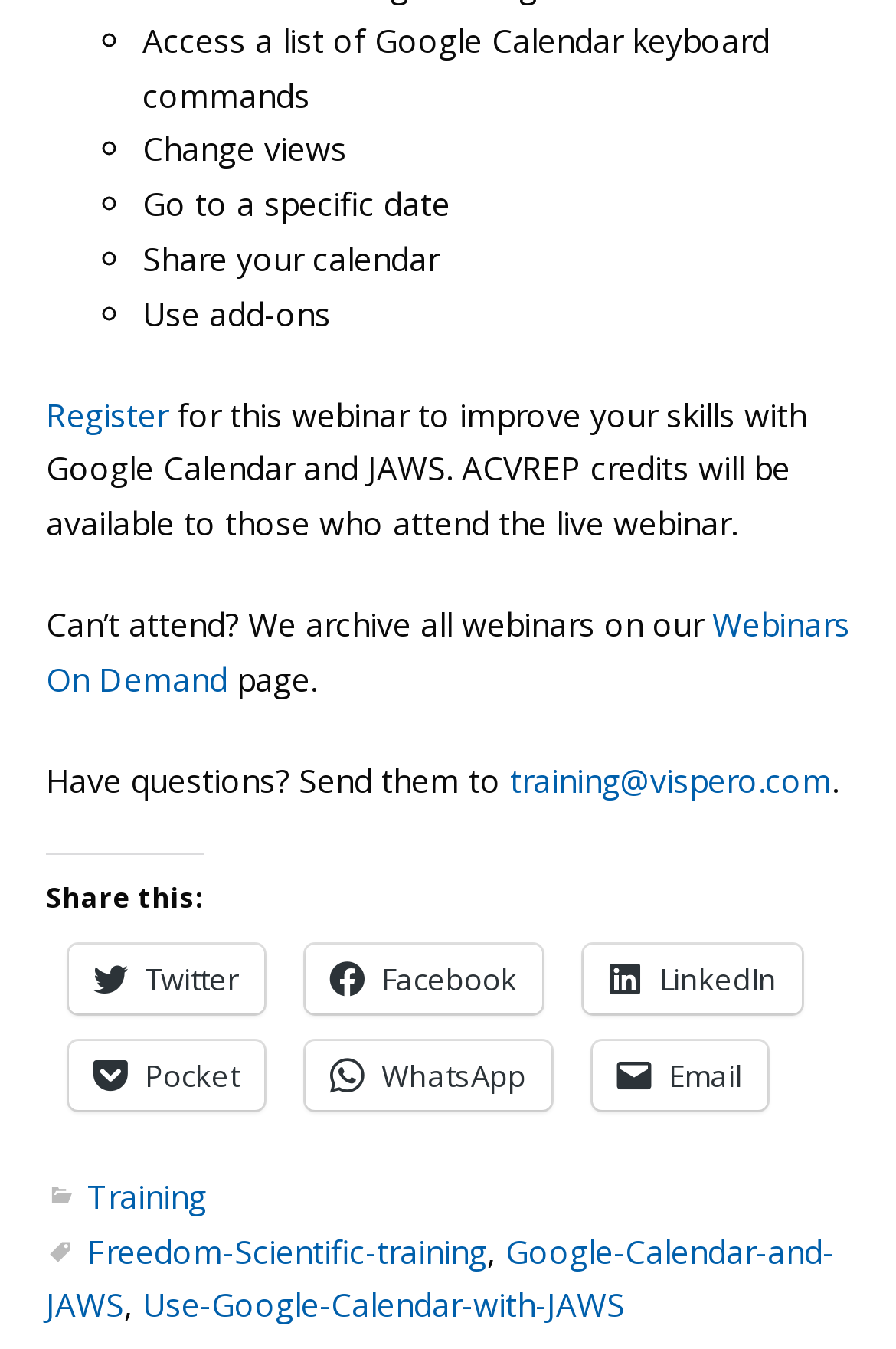Please find the bounding box coordinates of the element's region to be clicked to carry out this instruction: "Go to the Training page".

[0.097, 0.87, 0.231, 0.902]